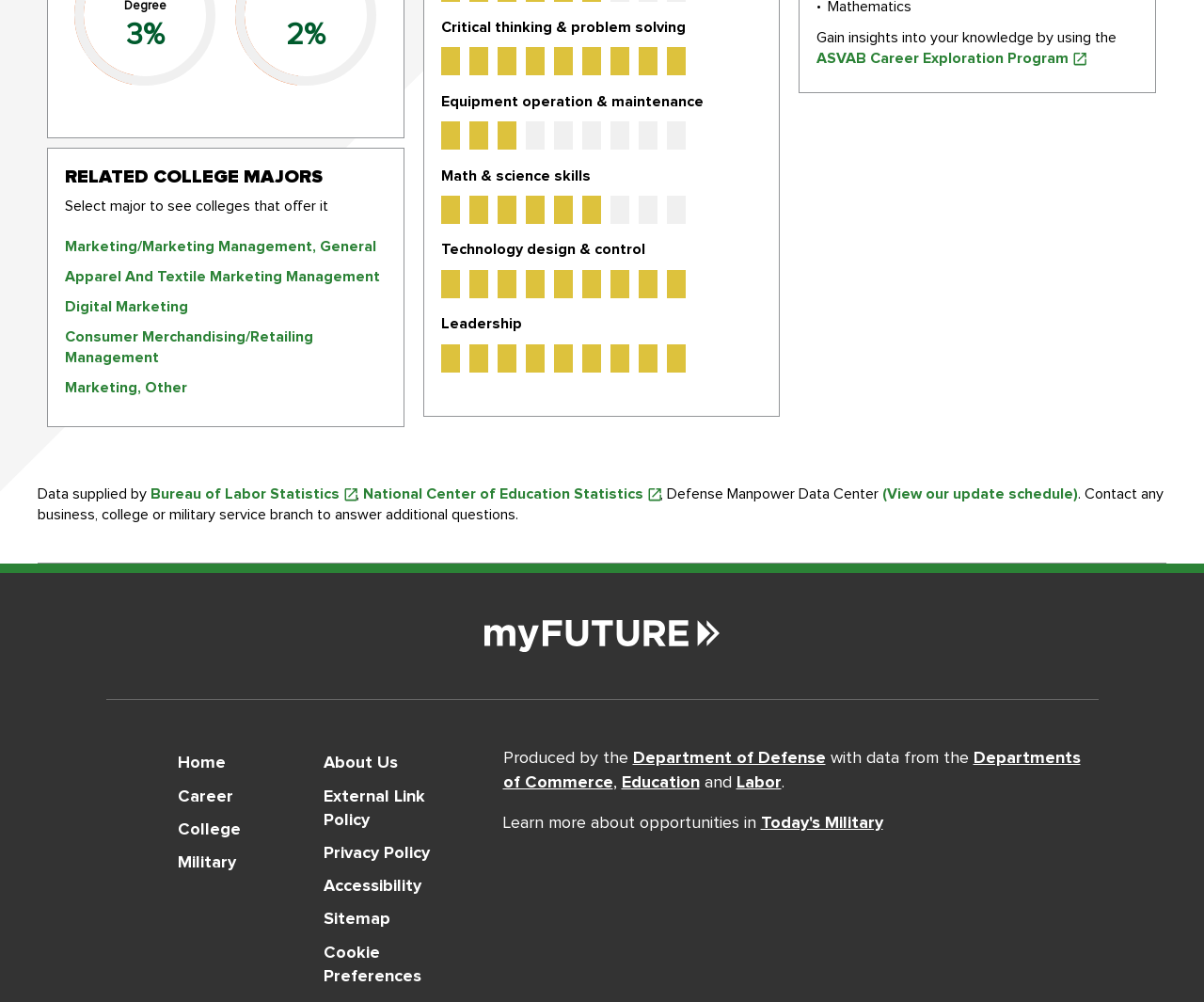Determine the bounding box coordinates for the element that should be clicked to follow this instruction: "Go to 'Home'". The coordinates should be given as four float numbers between 0 and 1, in the format [left, top, right, bottom].

[0.132, 0.746, 0.203, 0.779]